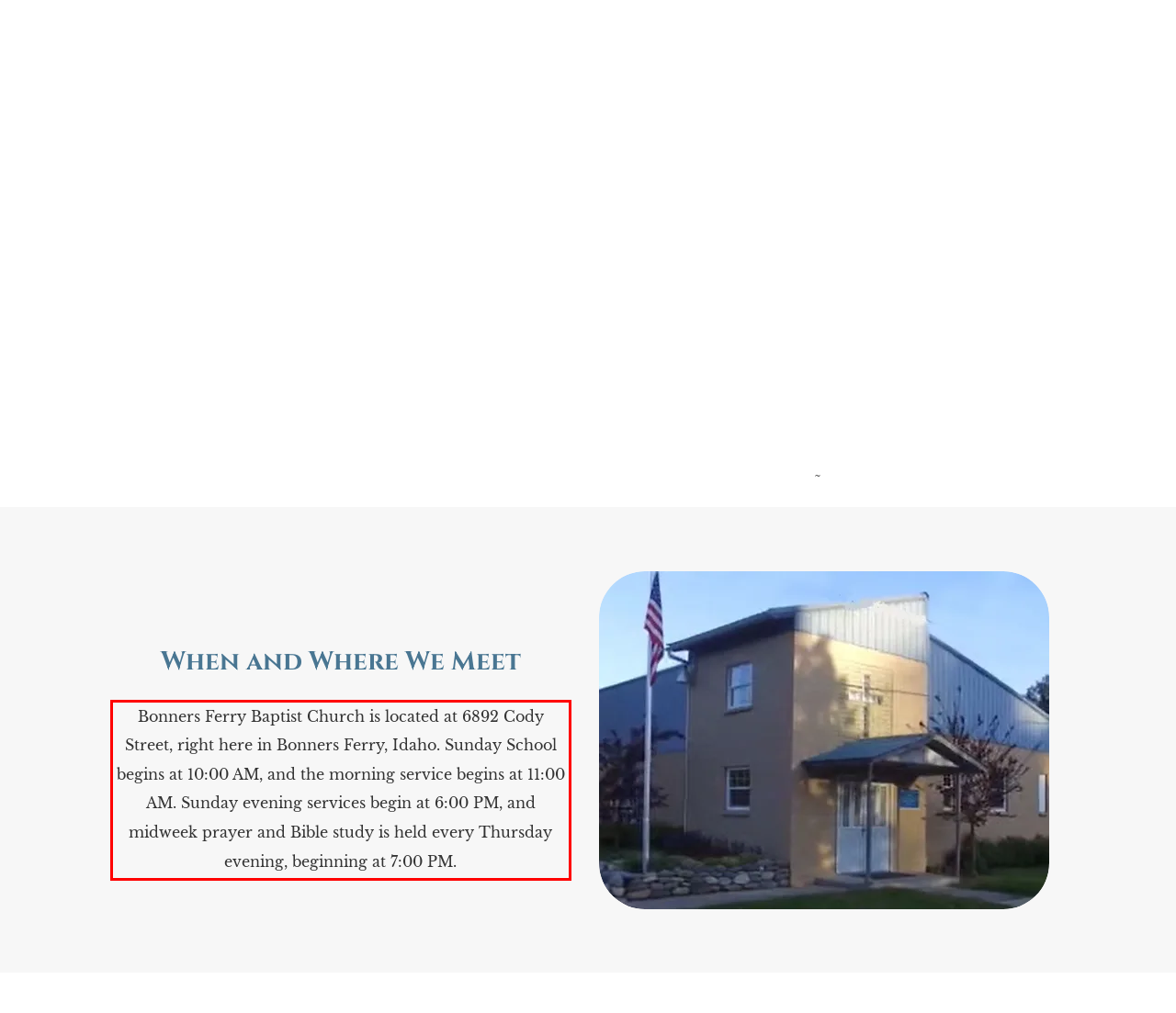Locate the red bounding box in the provided webpage screenshot and use OCR to determine the text content inside it.

Bonners Ferry Baptist Church is located at 6892 Cody Street, right here in Bonners Ferry, Idaho. Sunday School begins at 10:00 AM, and the morning service begins at 11:00 AM. Sunday evening services begin at 6:00 PM, and midweek prayer and Bible study is held every Thursday evening, beginning at 7:00 PM.